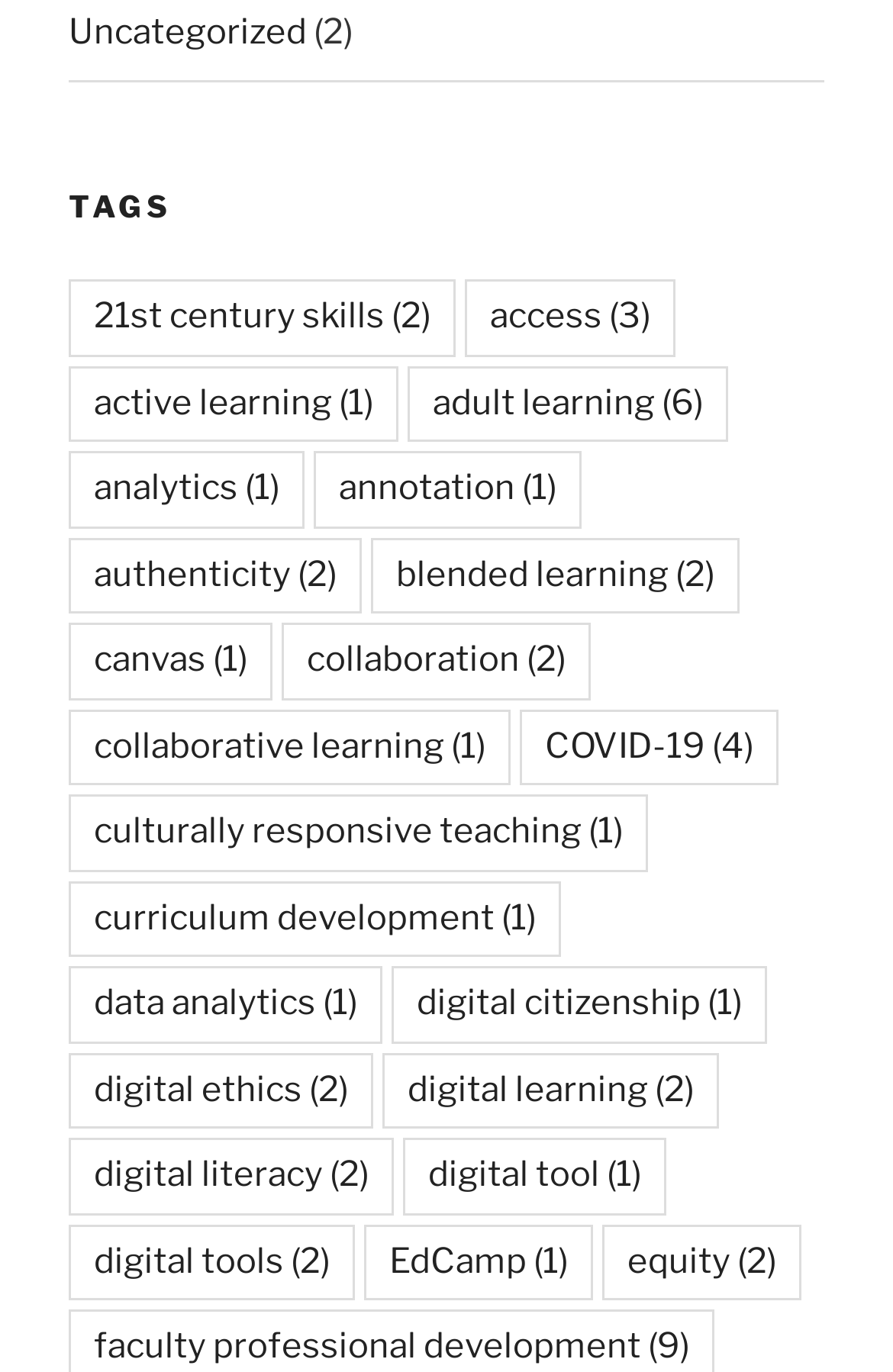What is the category with the most items?
Using the visual information, answer the question in a single word or phrase.

adult learning